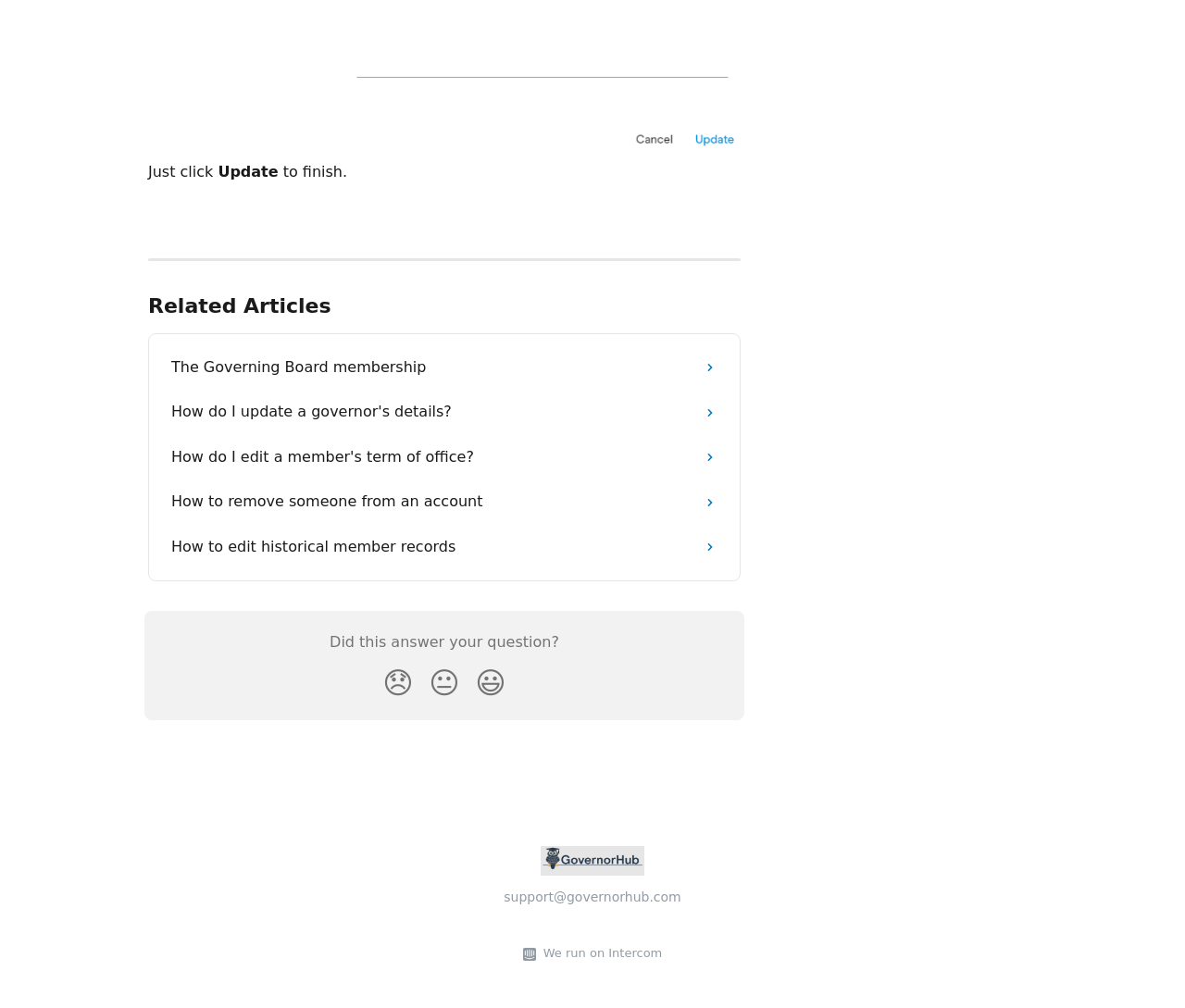Find the bounding box coordinates of the element's region that should be clicked in order to follow the given instruction: "Click the 'How do I update a governor's details?' link". The coordinates should consist of four float numbers between 0 and 1, i.e., [left, top, right, bottom].

[0.135, 0.387, 0.615, 0.431]